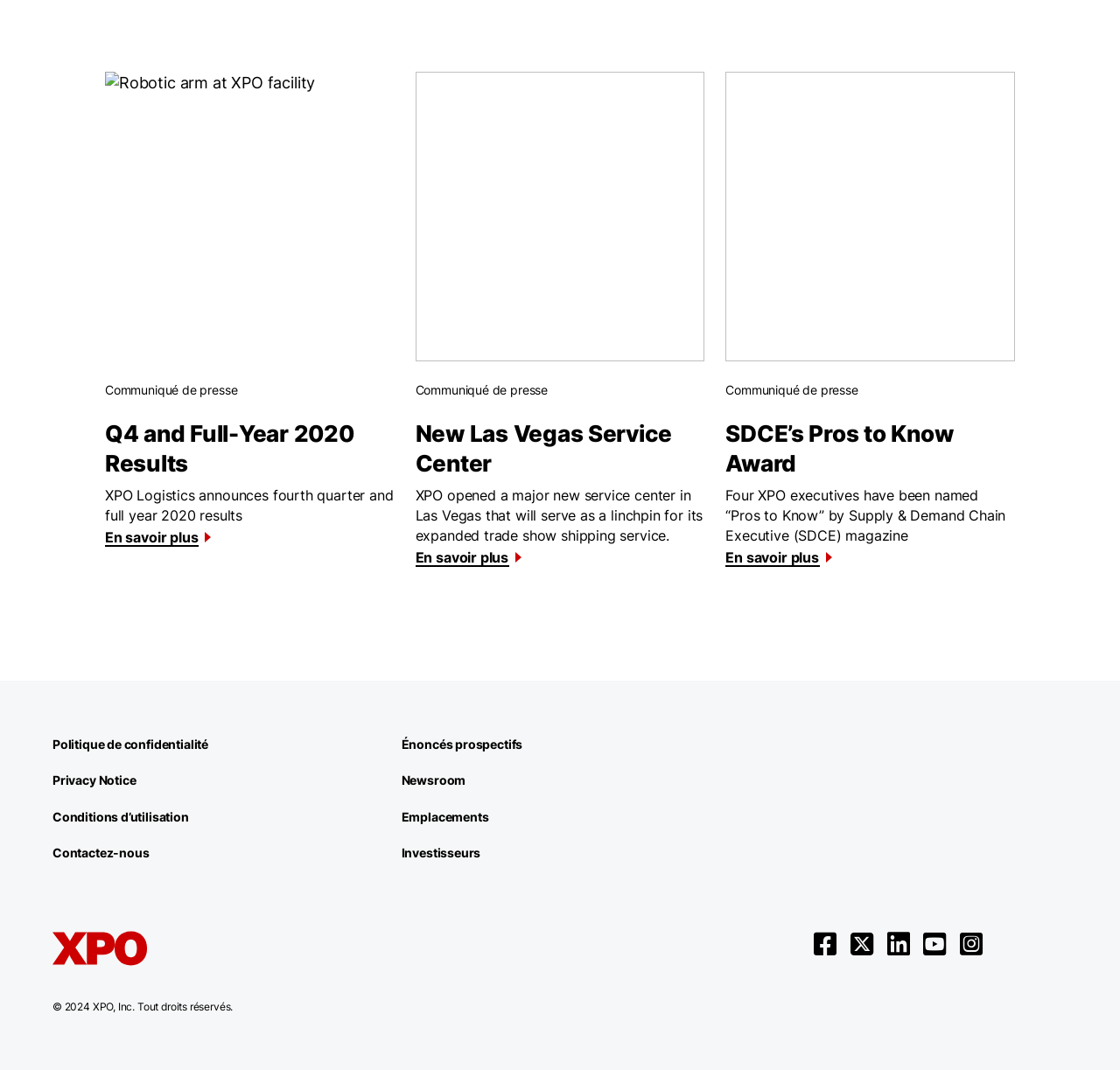Kindly determine the bounding box coordinates of the area that needs to be clicked to fulfill this instruction: "Visit the newsroom".

[0.358, 0.722, 0.651, 0.737]